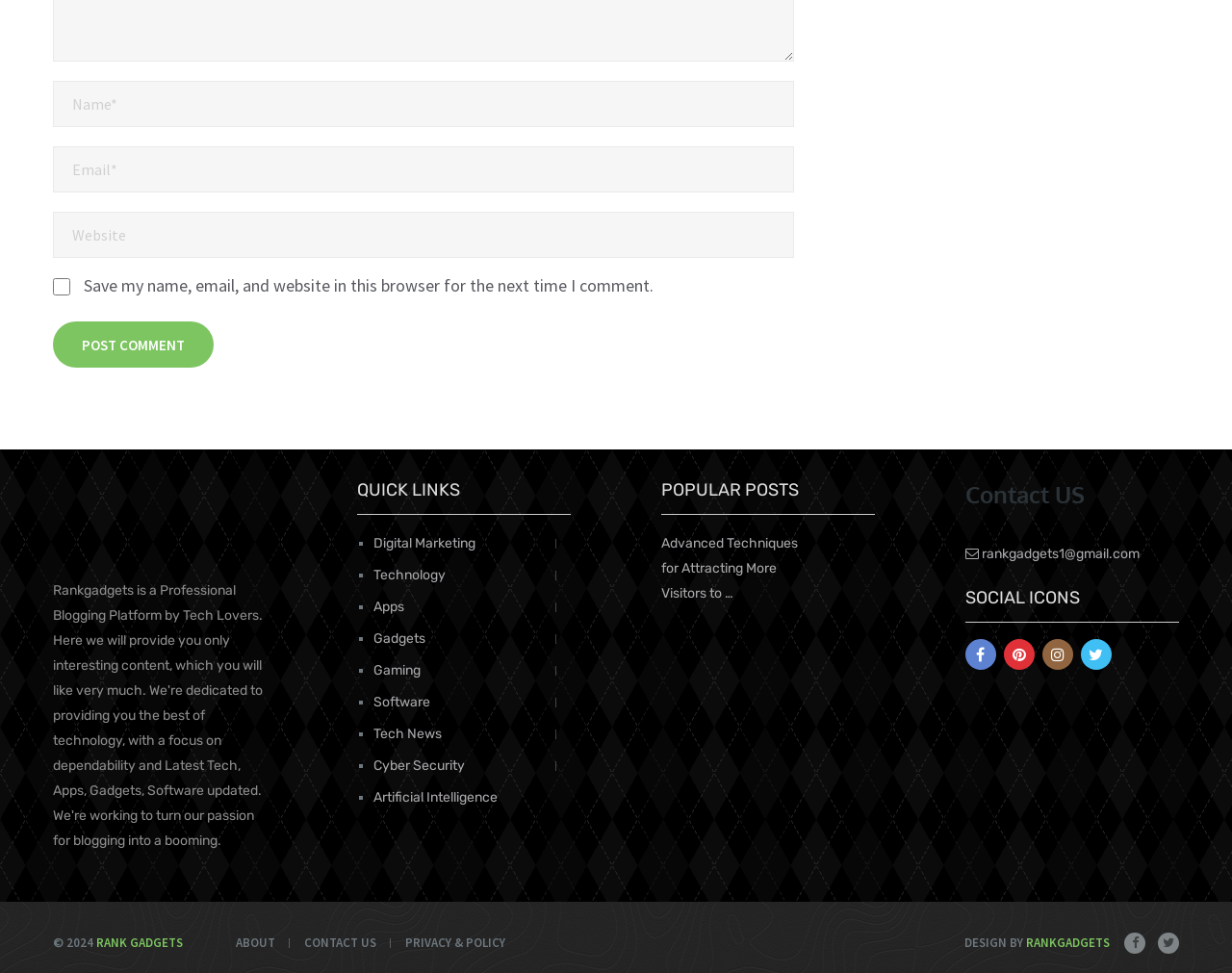Using the element description name="author" placeholder="Name*", predict the bounding box coordinates for the UI element. Provide the coordinates in (top-left x, top-left y, bottom-right x, bottom-right y) format with values ranging from 0 to 1.

[0.043, 0.083, 0.645, 0.131]